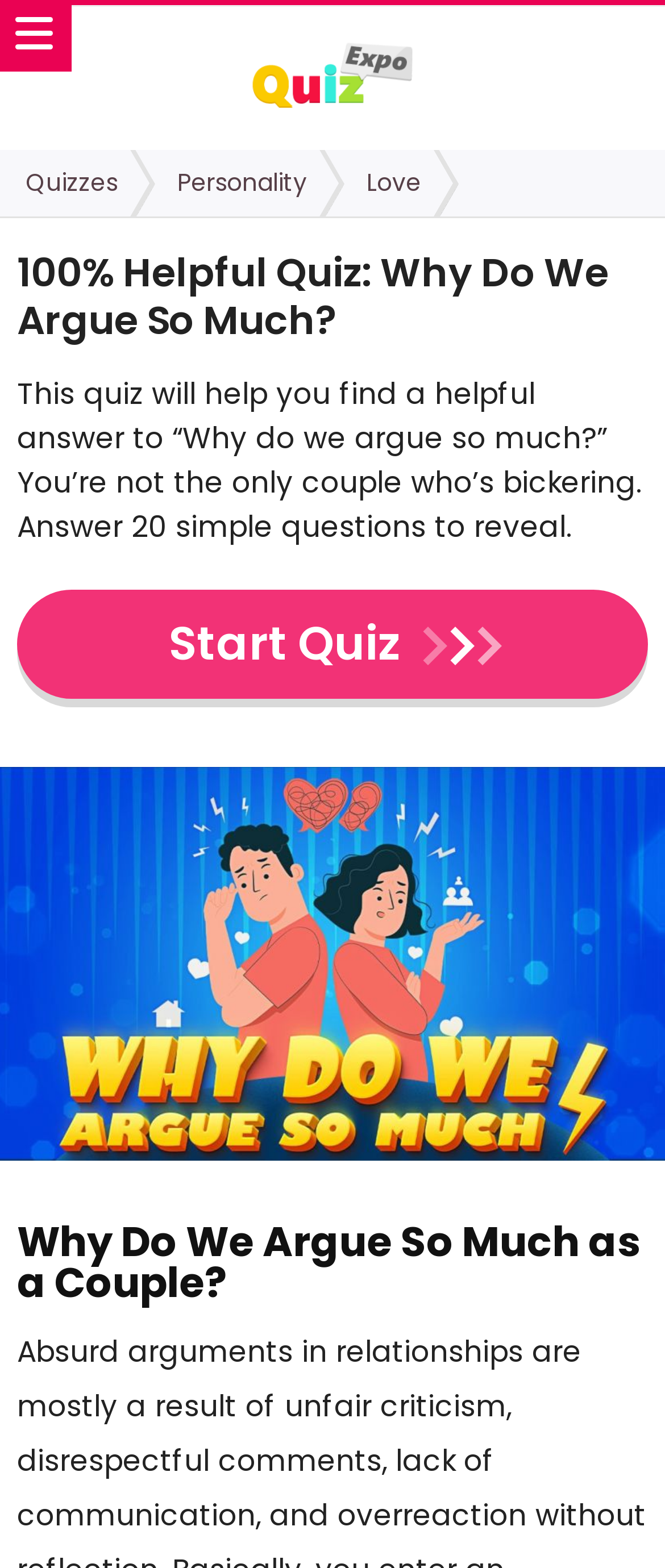What is the purpose of this quiz?
Respond to the question with a single word or phrase according to the image.

Find a helpful answer to why couples argue